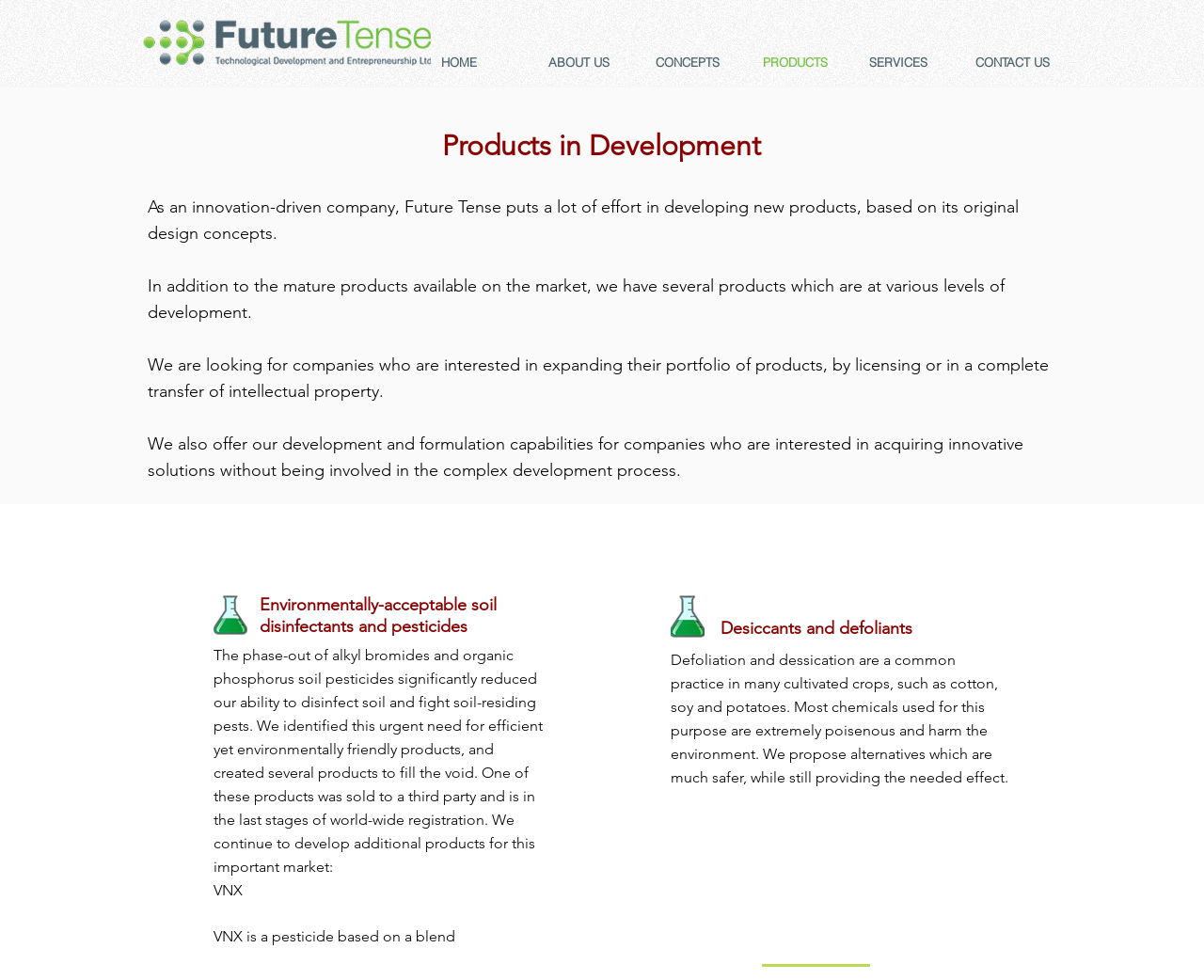Based on what you see in the screenshot, provide a thorough answer to this question: What is the purpose of defoliation and desiccation?

The webpage mentions that defoliation and desiccation are common practices in many cultivated crops, such as cotton, soy, and potatoes. This suggests that the purpose of these practices is to aid in the growth or harvesting of these crops.